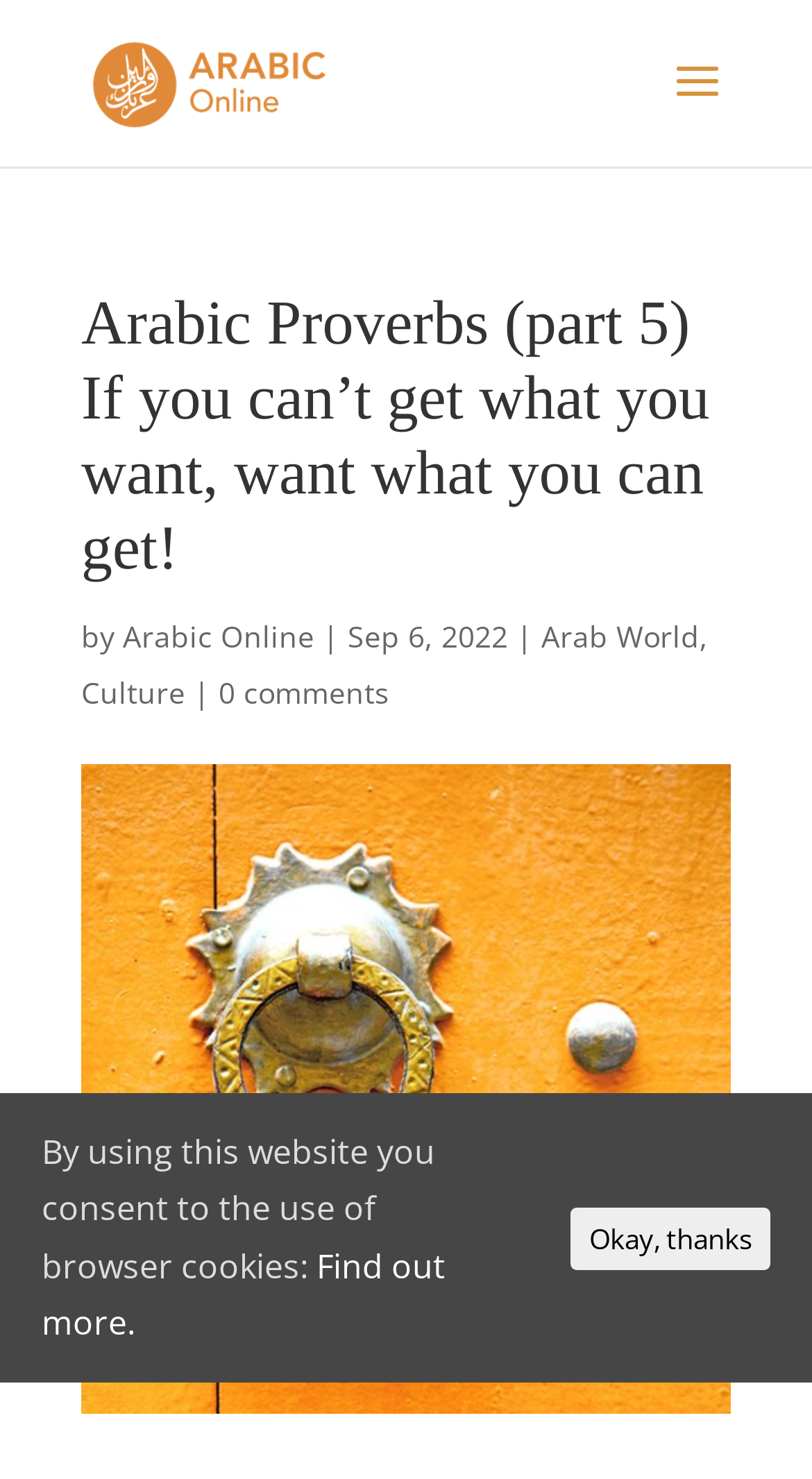Please identify the primary heading of the webpage and give its text content.

Arabic Proverbs (part 5) If you can’t get what you want, want what you can get!